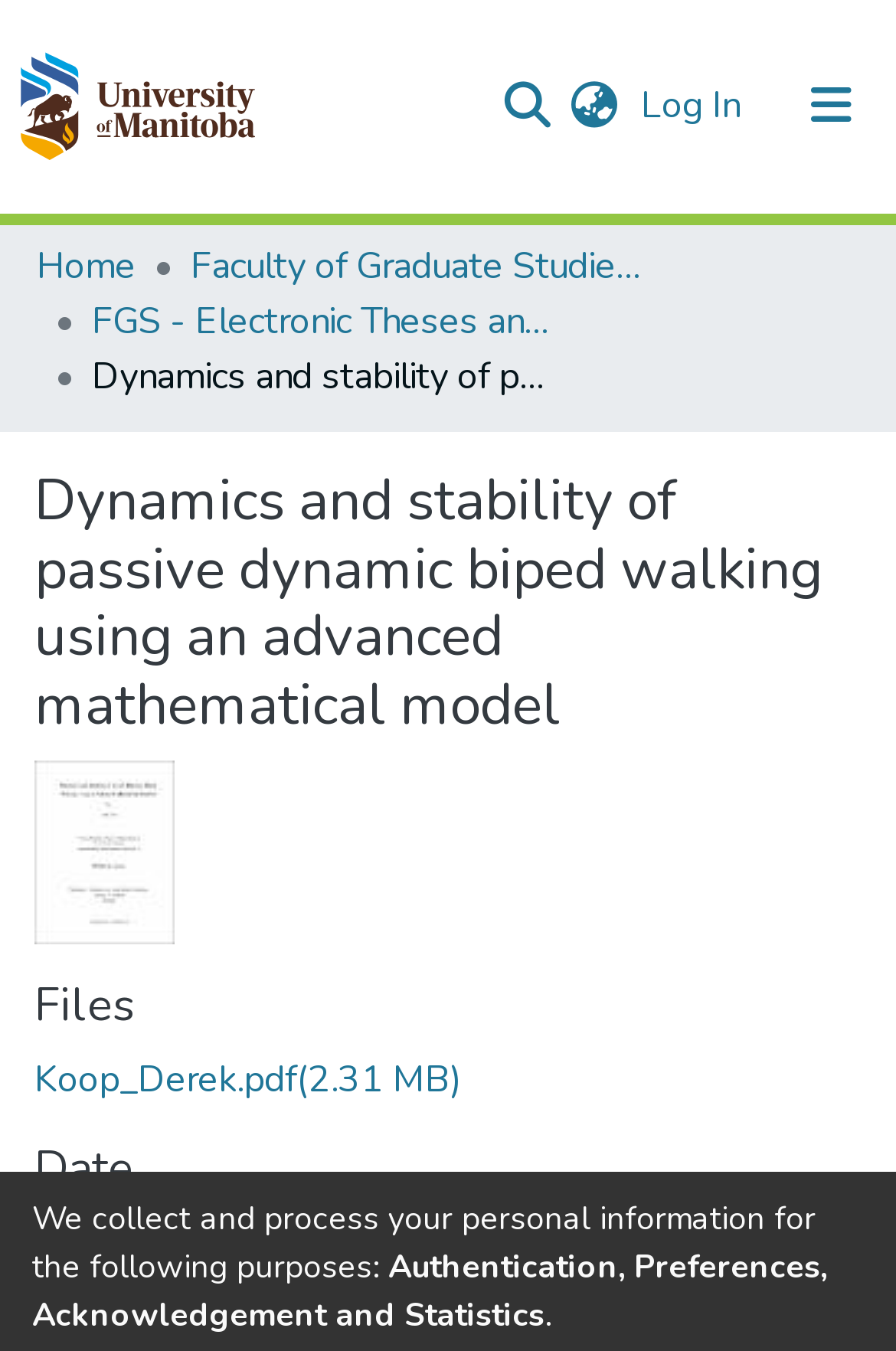What is the date mentioned on the webpage?
Carefully analyze the image and provide a thorough answer to the question.

The date '2012-09-20' is mentioned in the 'Date' section of the webpage.